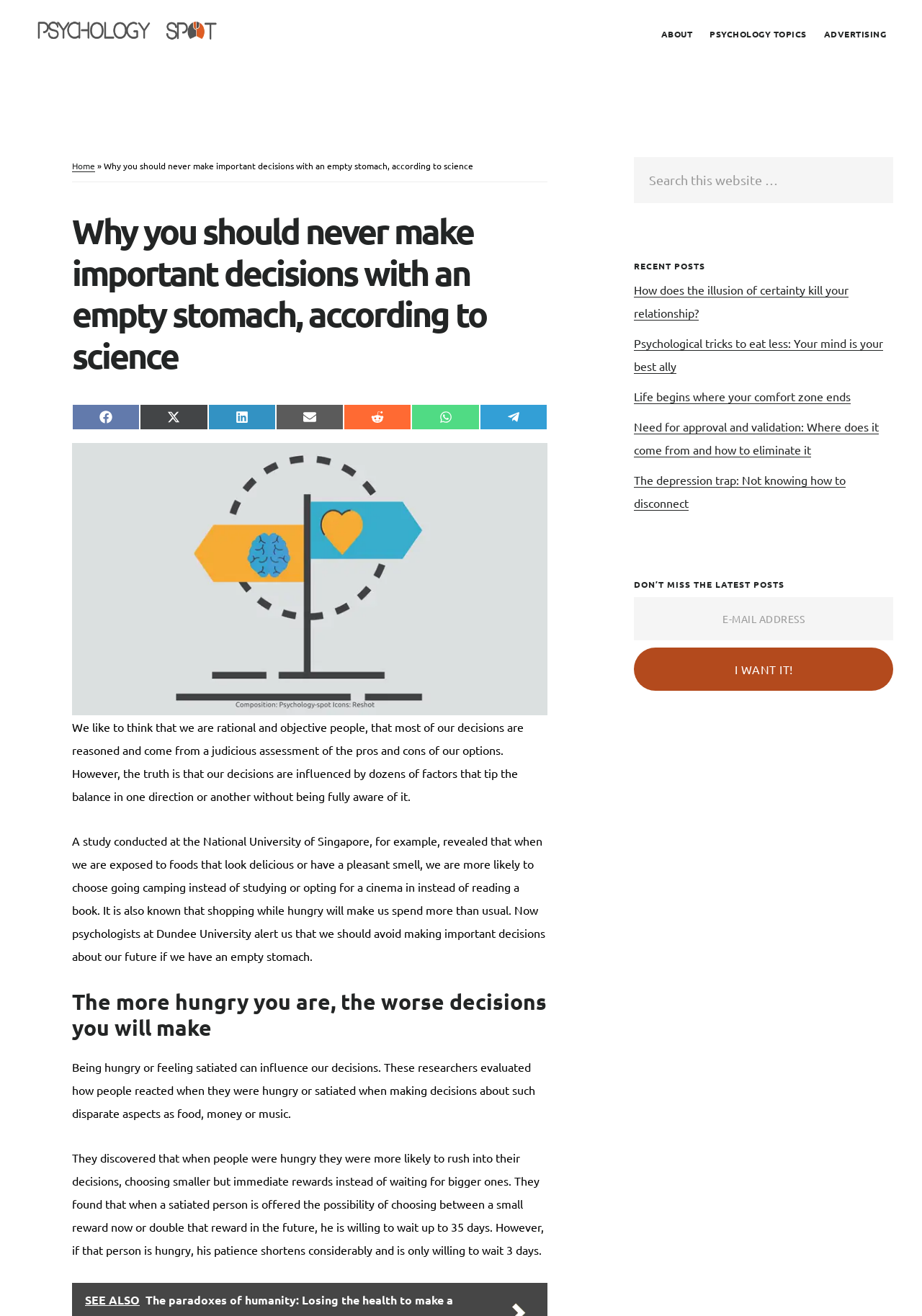Please provide the bounding box coordinates in the format (top-left x, top-left y, bottom-right x, bottom-right y). Remember, all values are floating point numbers between 0 and 1. What is the bounding box coordinate of the region described as: Share on X (Twitter)

[0.152, 0.307, 0.225, 0.327]